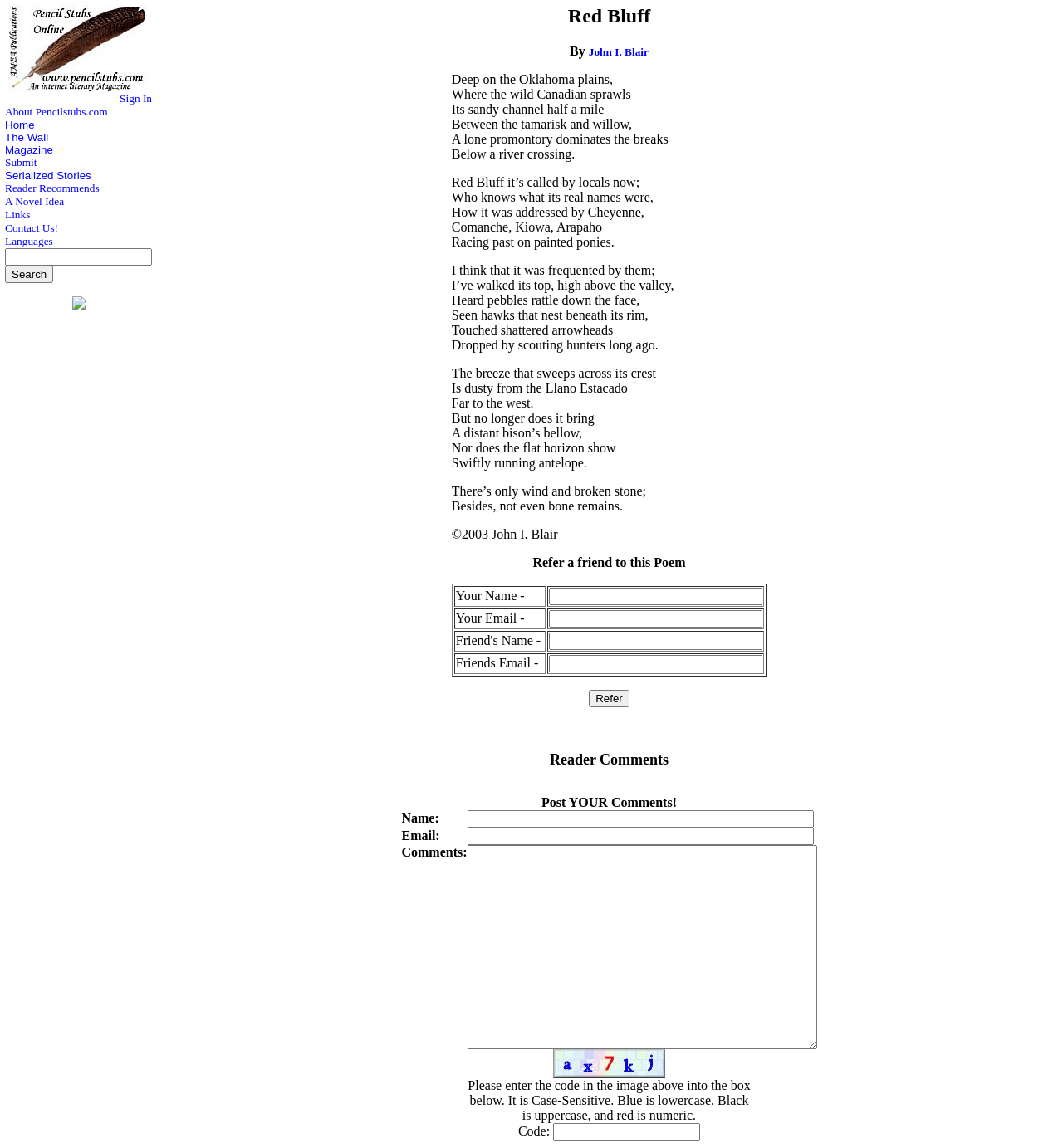Determine the bounding box coordinates of the clickable element to complete this instruction: "Click the Sign In link". Provide the coordinates in the format of four float numbers between 0 and 1, [left, top, right, bottom].

[0.113, 0.08, 0.143, 0.091]